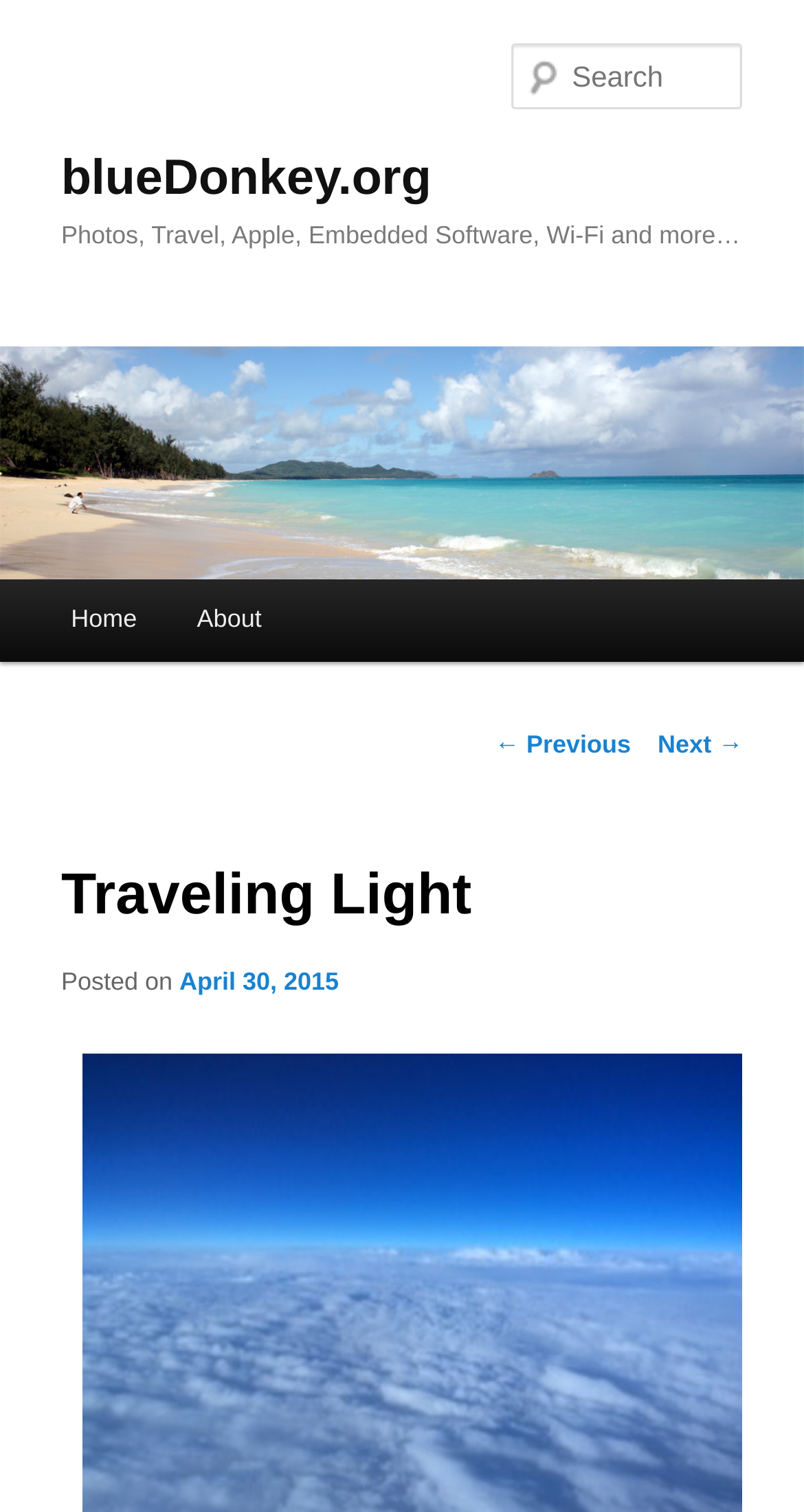Find the bounding box coordinates for the area that must be clicked to perform this action: "search for something".

[0.637, 0.029, 0.924, 0.072]